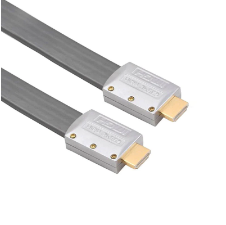Please answer the following query using a single word or phrase: 
What is the purpose of the gold-plated connectors on the HDMI cable?

Enhance durability and provide reliable signal transmission